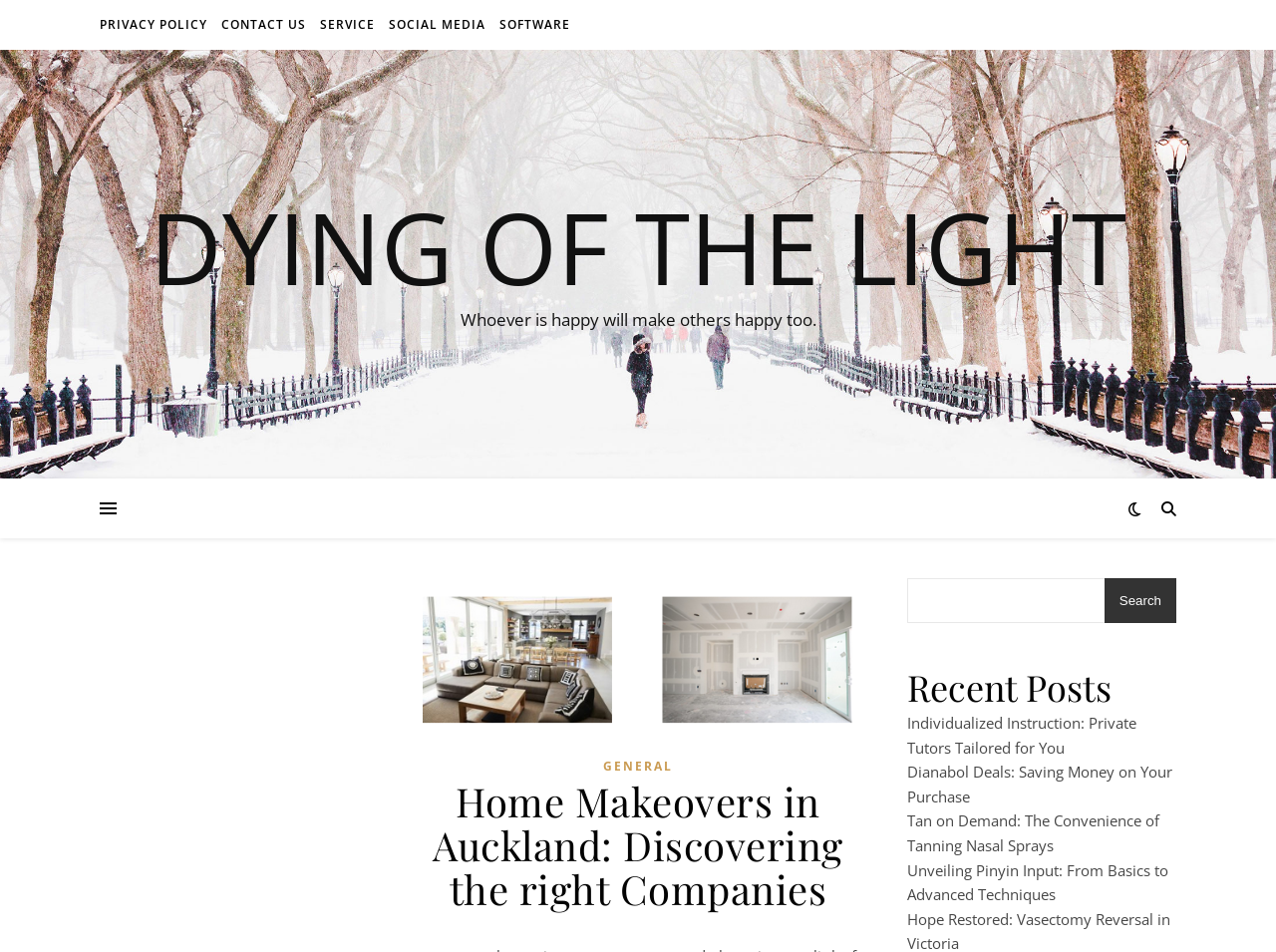Using the description: "Dying of the Light", identify the bounding box of the corresponding UI element in the screenshot.

[0.0, 0.206, 1.0, 0.311]